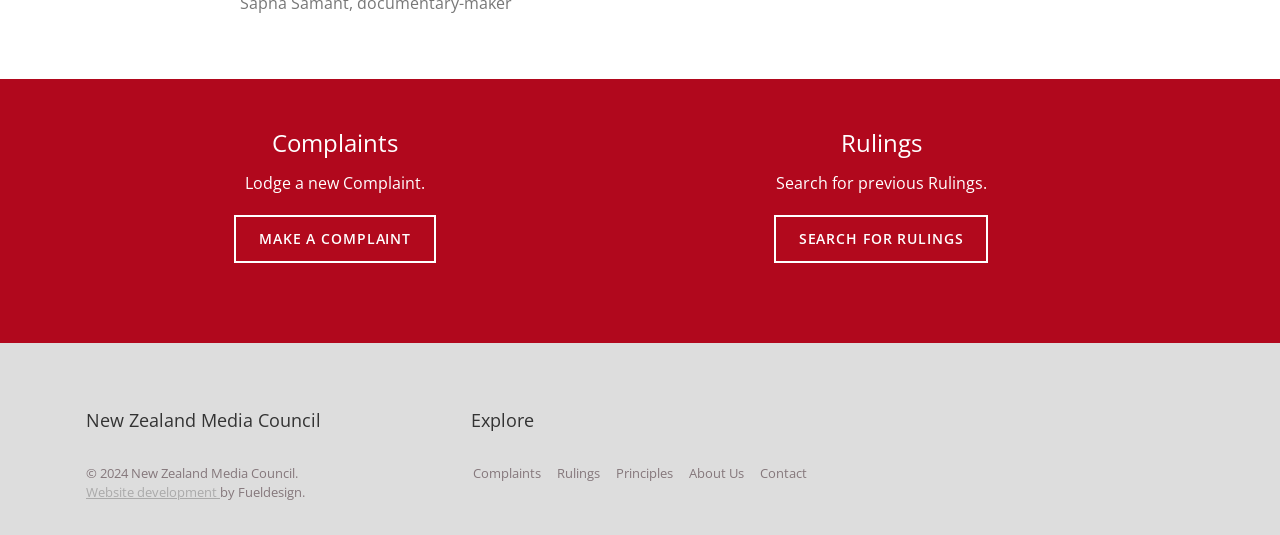Please determine the bounding box coordinates of the element to click on in order to accomplish the following task: "Visit the website development page". Ensure the coordinates are four float numbers ranging from 0 to 1, i.e., [left, top, right, bottom].

[0.067, 0.904, 0.172, 0.937]